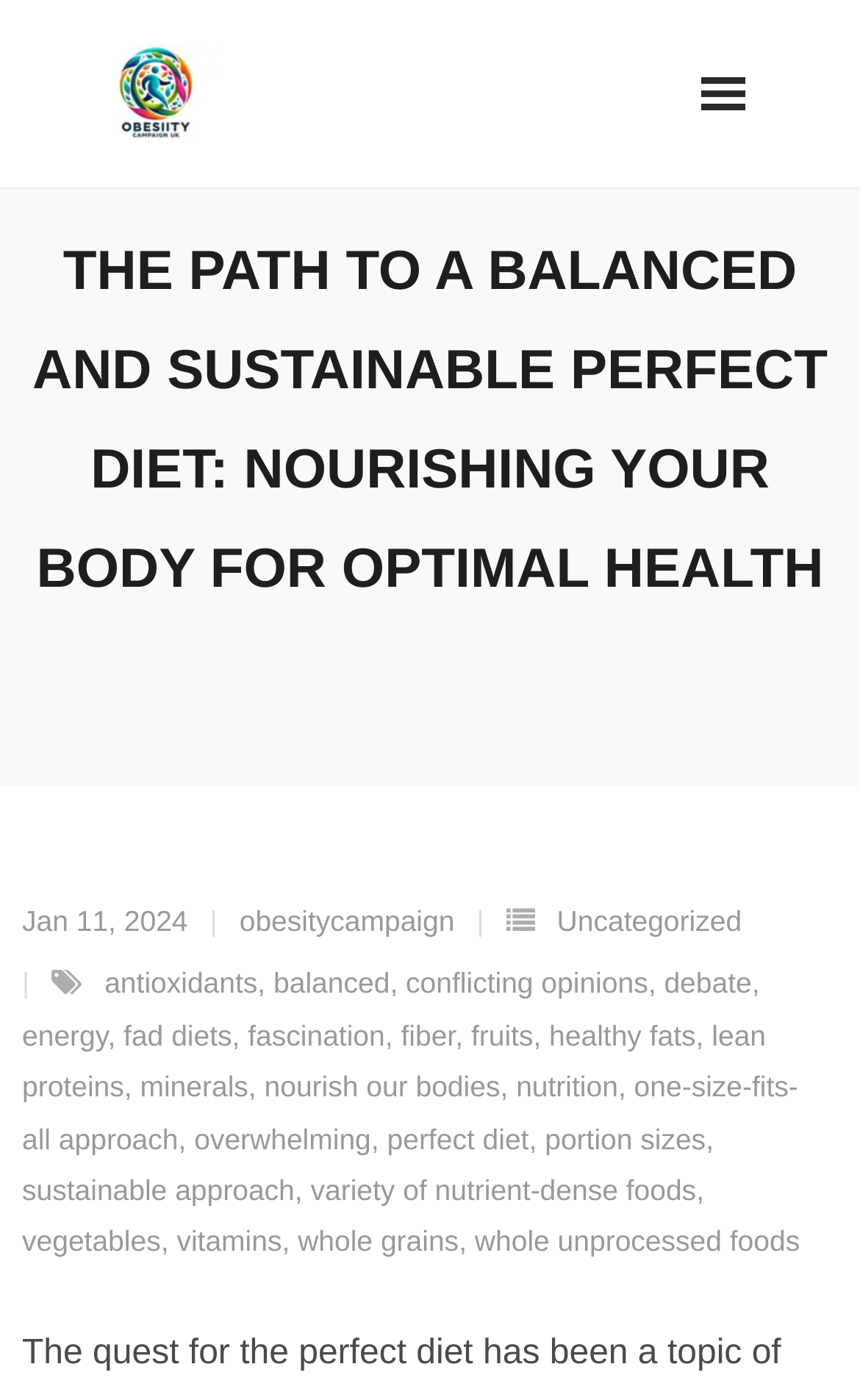Select the bounding box coordinates of the element I need to click to carry out the following instruction: "Email this page".

None